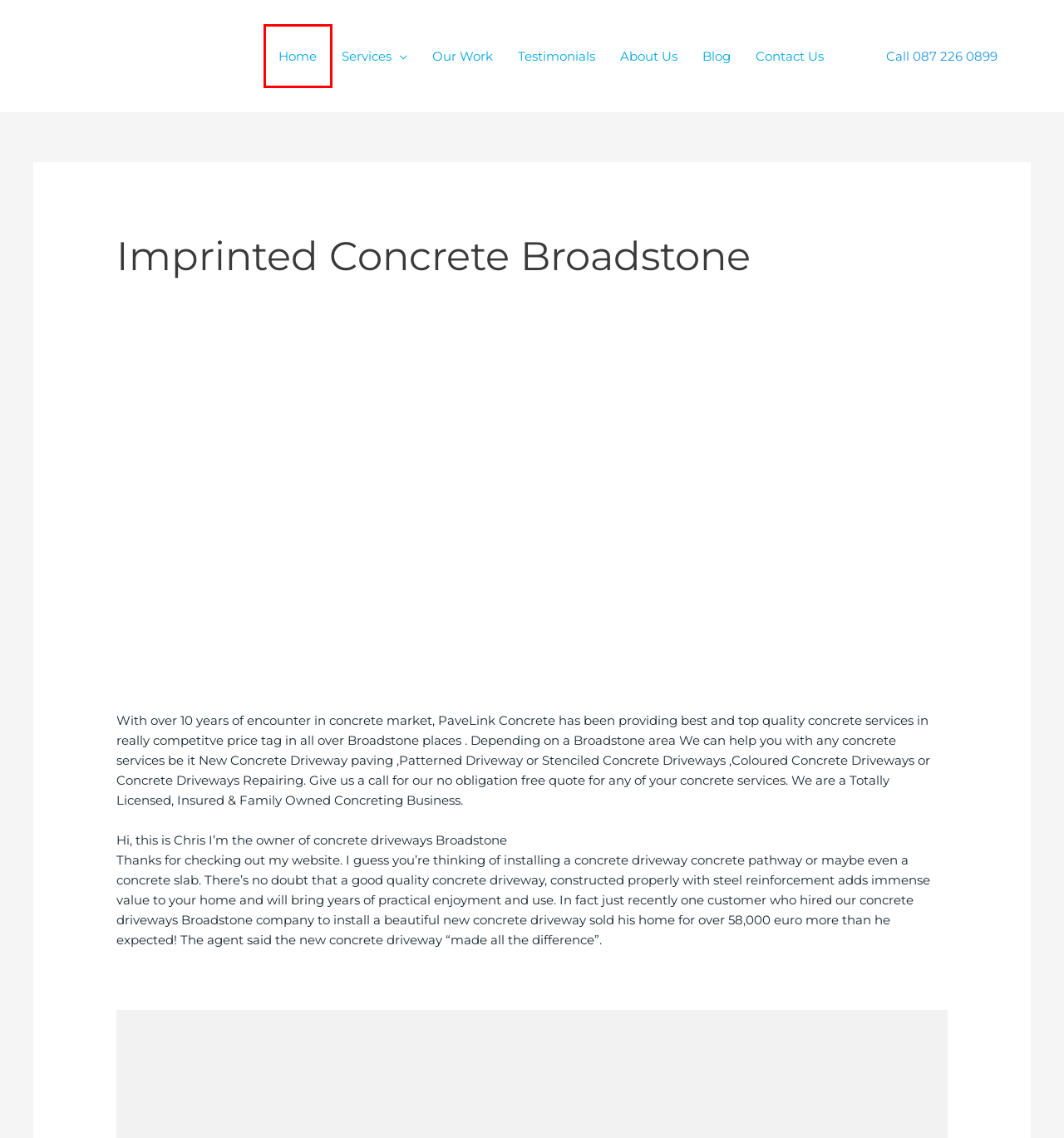You are presented with a screenshot of a webpage with a red bounding box. Select the webpage description that most closely matches the new webpage after clicking the element inside the red bounding box. The options are:
A. Concrete Driveway Dublin And Gravel Driveways & Patios
B. Our Works - PaveLink
C. Professional Pattern Printed Concrete Driveway Specialists in Annamoe
D. Professional Pattern Printed Concrete Driveway Specialists in Adamstown
E. Professional Pattern Printed Concrete Driveway Specialists in Agher
F. -
G. Professional Pattern Printed Concrete Driveway Specialists in Allen
H. Professional Pattern Printed Concrete Driveway Specialists in Aghavannagh

A